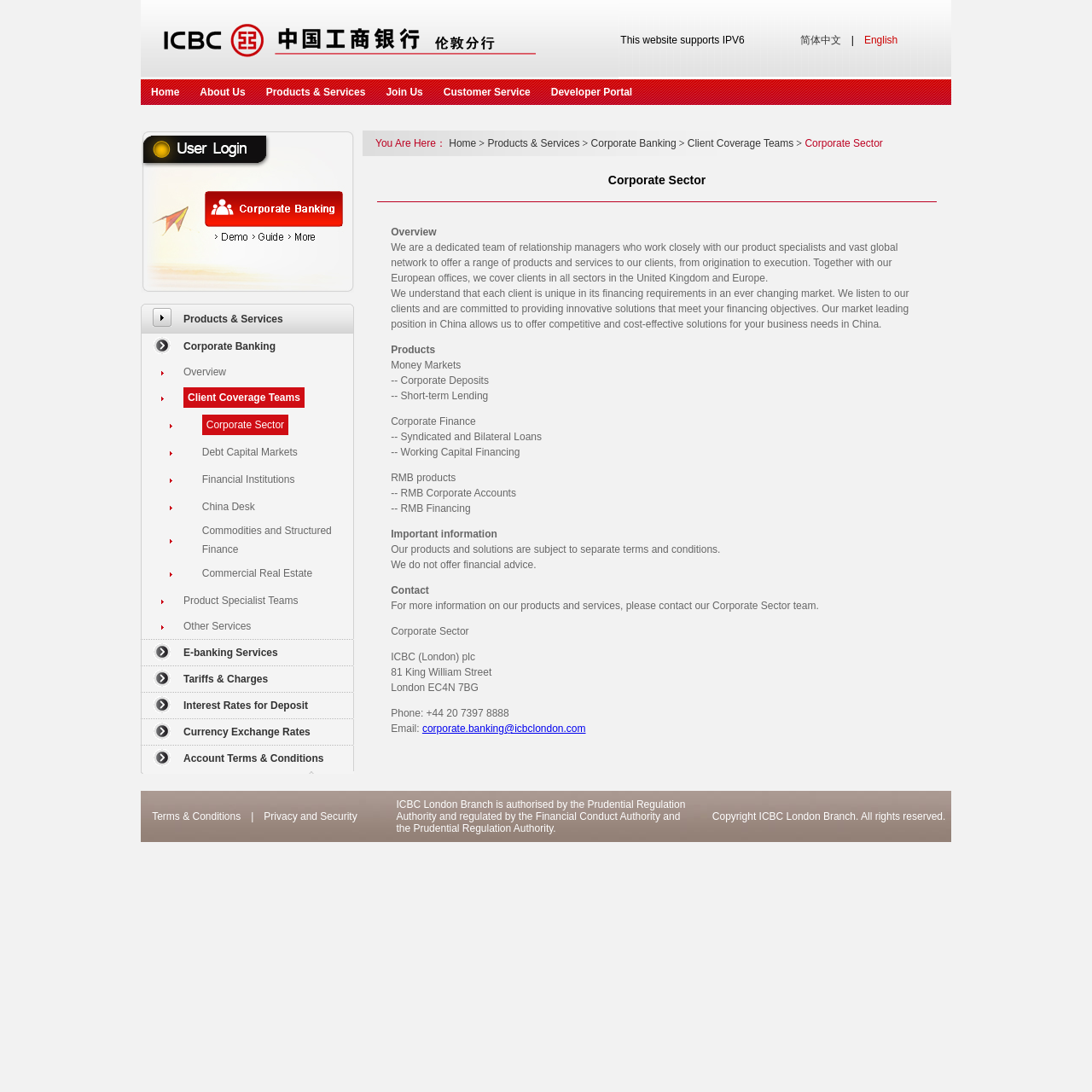Generate an in-depth caption that captures all aspects of the webpage.

This webpage is the website of the London branch of the Industrial and Commercial Bank of China. At the top of the page, there is a layout table that spans the entire width of the page, containing a row with two cells. The first cell contains an image, and the second cell contains a table with two rows. The first row has two cells, one with the text "This website supports IPV6" and the other with a dropdown menu containing options for "简体中文" and "English". The second row has a single cell with a link to "简体中文".

Below this table, there is a row of links to various sections of the website, including "Home", "About Us", "Products & Services", "Join Us", "Customer Service", and "Developer Portal". These links are evenly spaced across the width of the page.

The main content of the page is divided into two columns. The left column takes up about a third of the page width and contains a vertical menu with several options, including "Products & Services" and "Corporate Banking". Each of these options has a submenu with additional links. The right column takes up the remaining two-thirds of the page width and contains a large image or graphic.

There are several images scattered throughout the page, including a logo at the top and various icons and graphics in the menu and content areas. The overall layout is clean and organized, with clear headings and concise text.